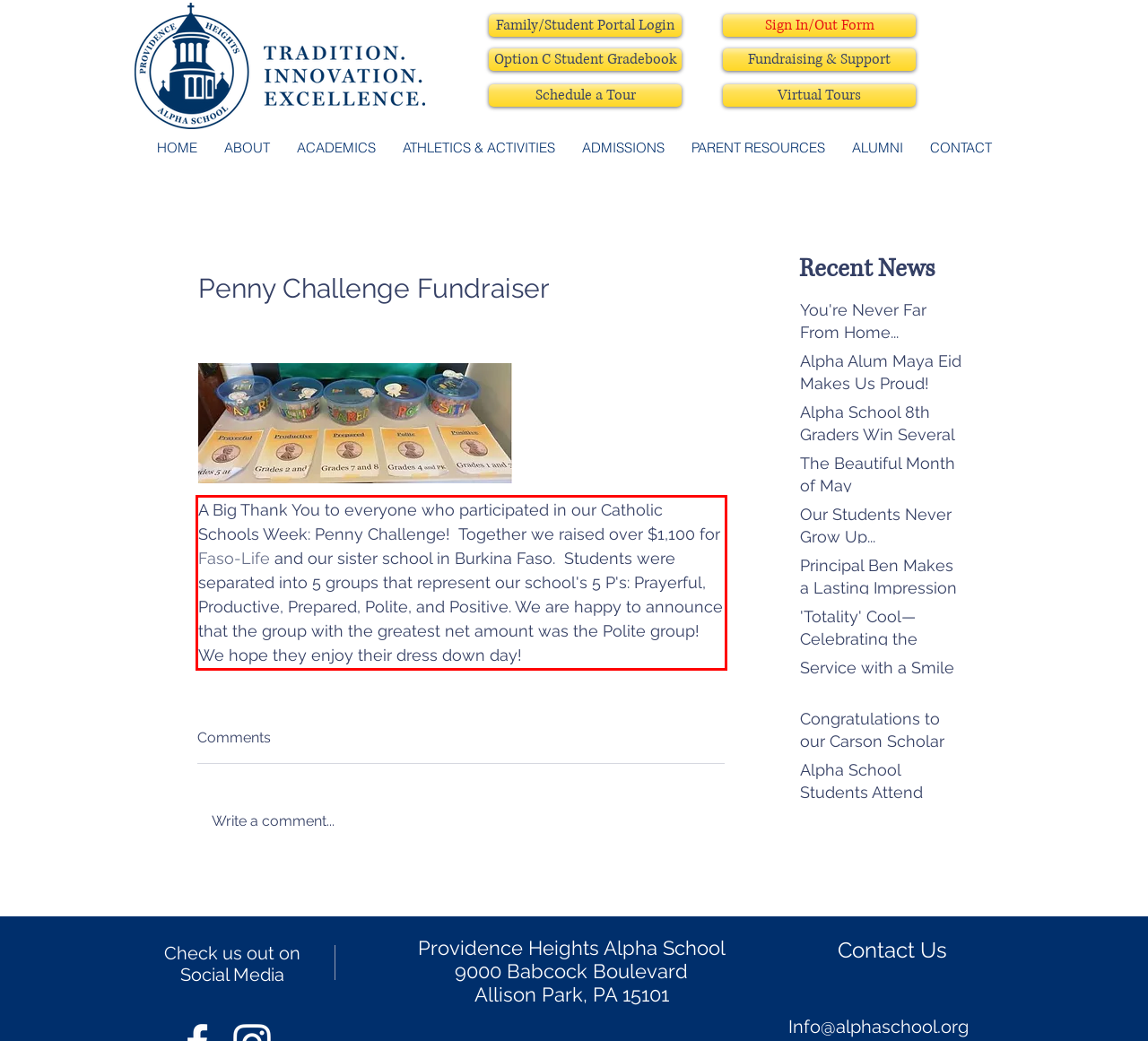Please identify and extract the text content from the UI element encased in a red bounding box on the provided webpage screenshot.

A Big Thank You to everyone who participated in our Catholic Schools Week: Penny Challenge! Together we raised over $1,100 for Faso-Life and our sister school in Burkina Faso. Students were separated into 5 groups that represent our school's 5 P's: Prayerful, Productive, Prepared, Polite, and Positive. We are happy to announce that the group with the greatest net amount was the Polite group! We hope they enjoy their dress down day!